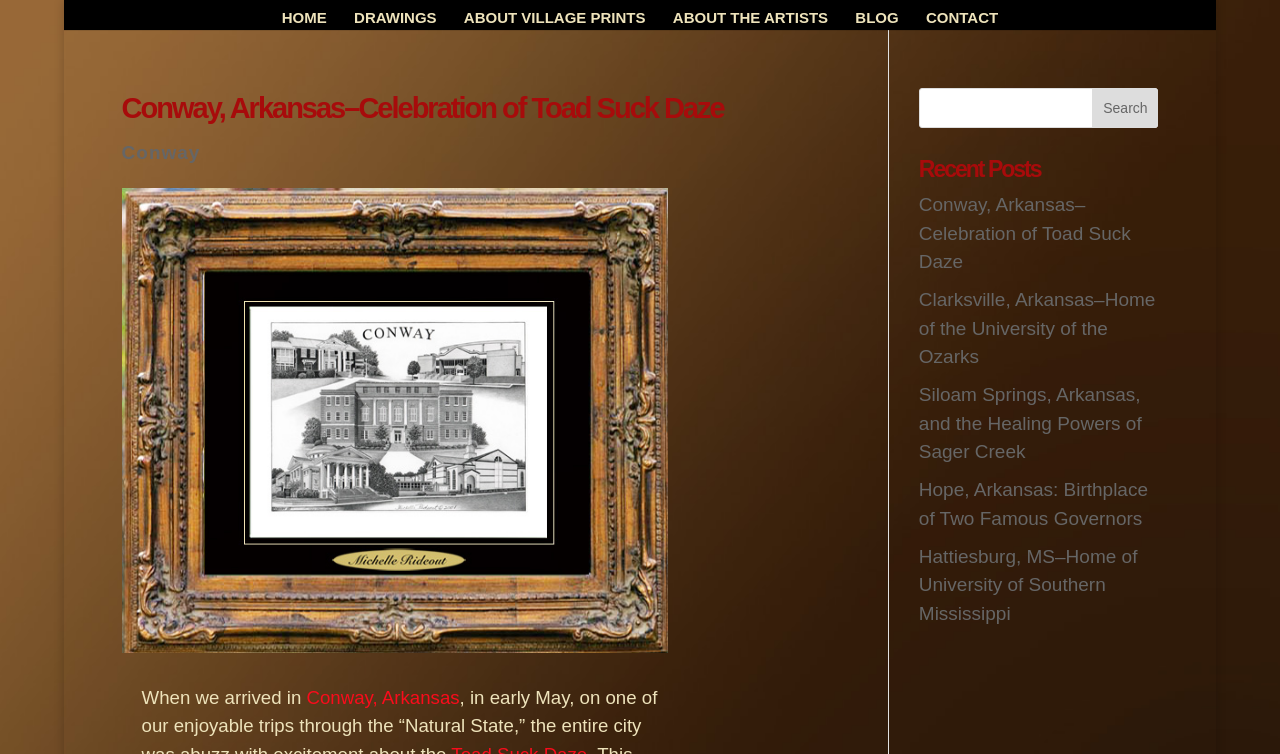Determine the bounding box coordinates for the clickable element to execute this instruction: "go to home page". Provide the coordinates as four float numbers between 0 and 1, i.e., [left, top, right, bottom].

[0.22, 0.015, 0.255, 0.04]